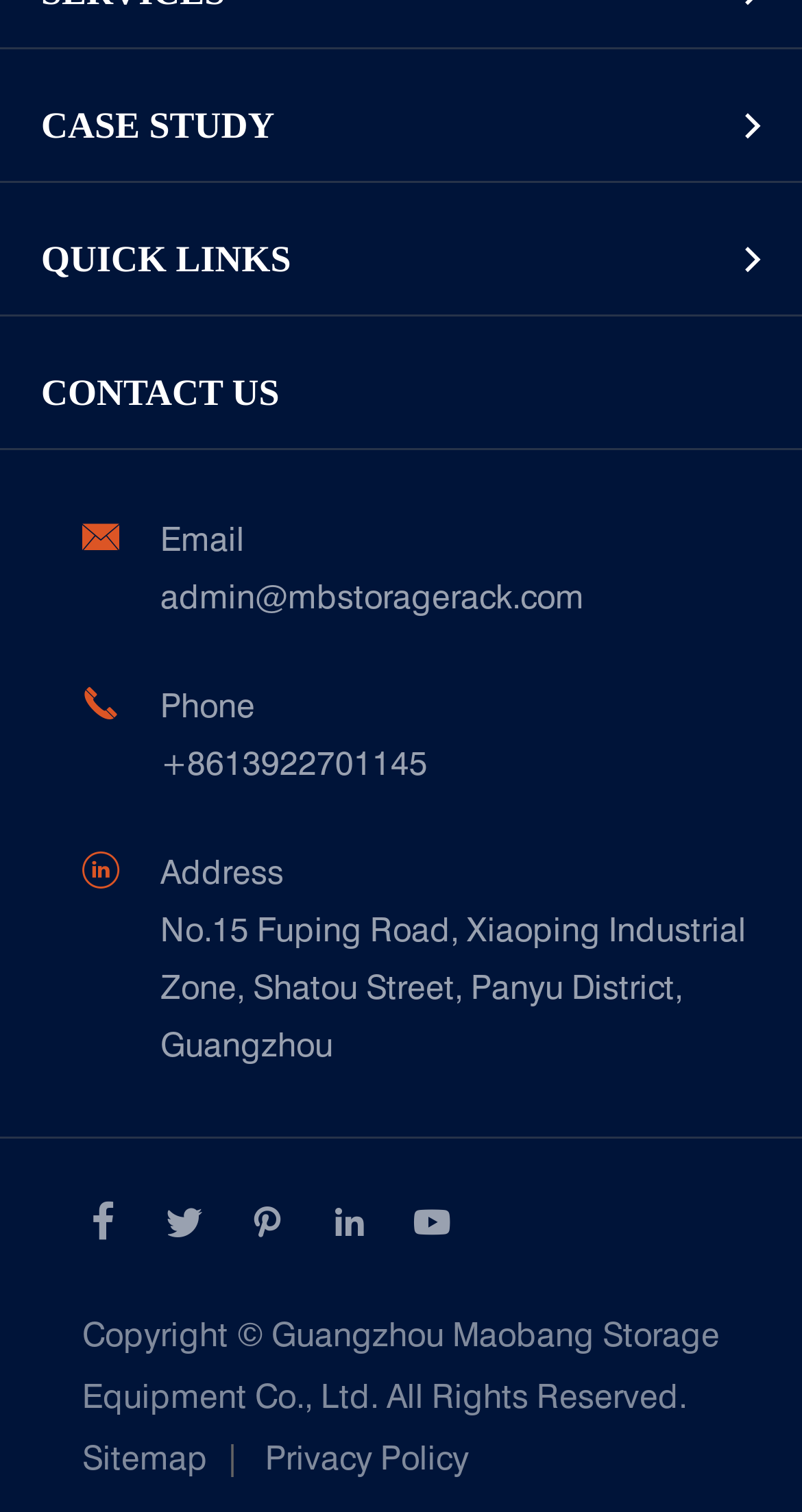Identify the coordinates of the bounding box for the element described below: "Garment/Clothing". Return the coordinates as four float numbers between 0 and 1: [left, top, right, bottom].

[0.051, 0.173, 1.0, 0.225]